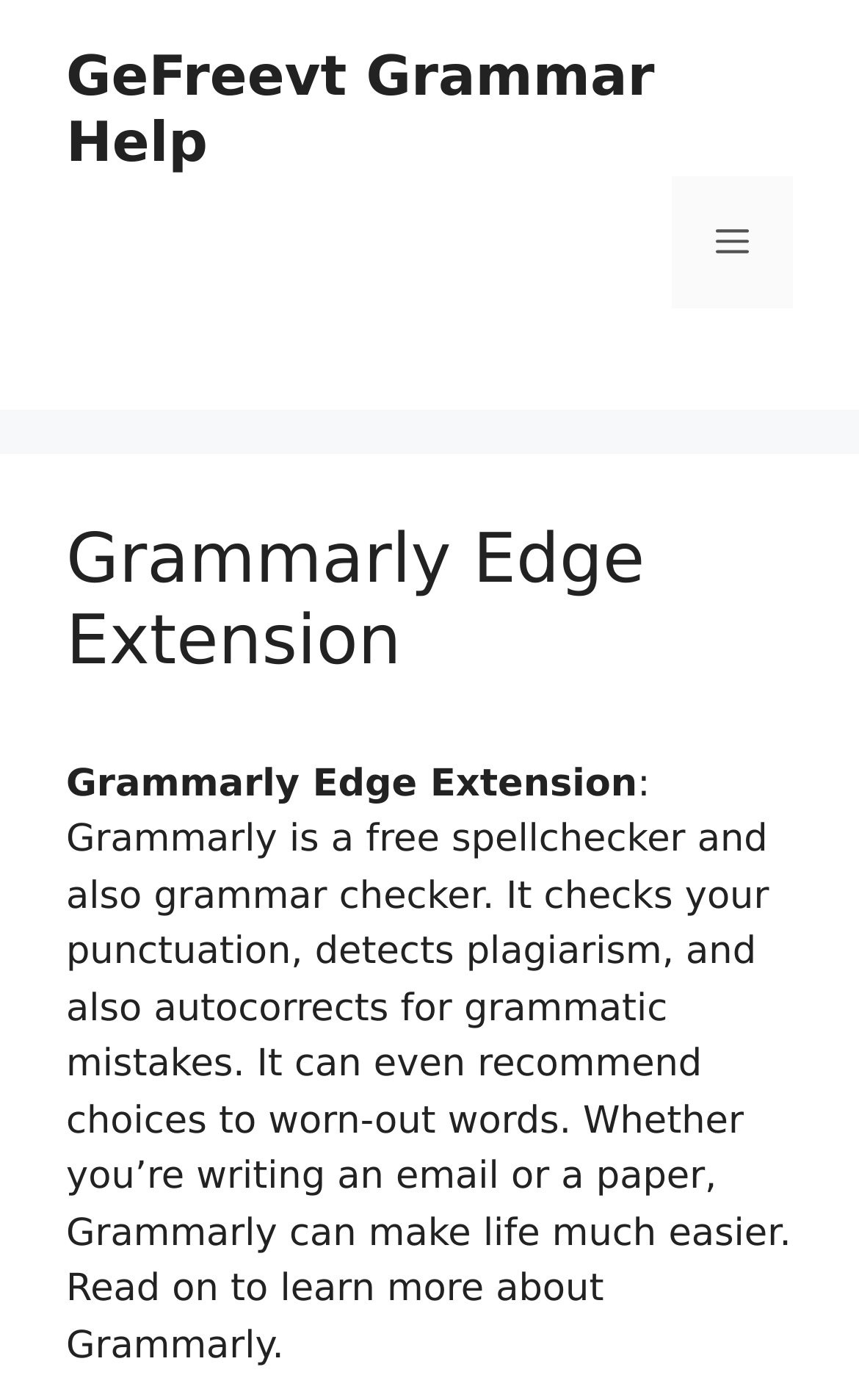What is the main benefit of using Grammarly Edge Extension?
Based on the image content, provide your answer in one word or a short phrase.

Make life easier